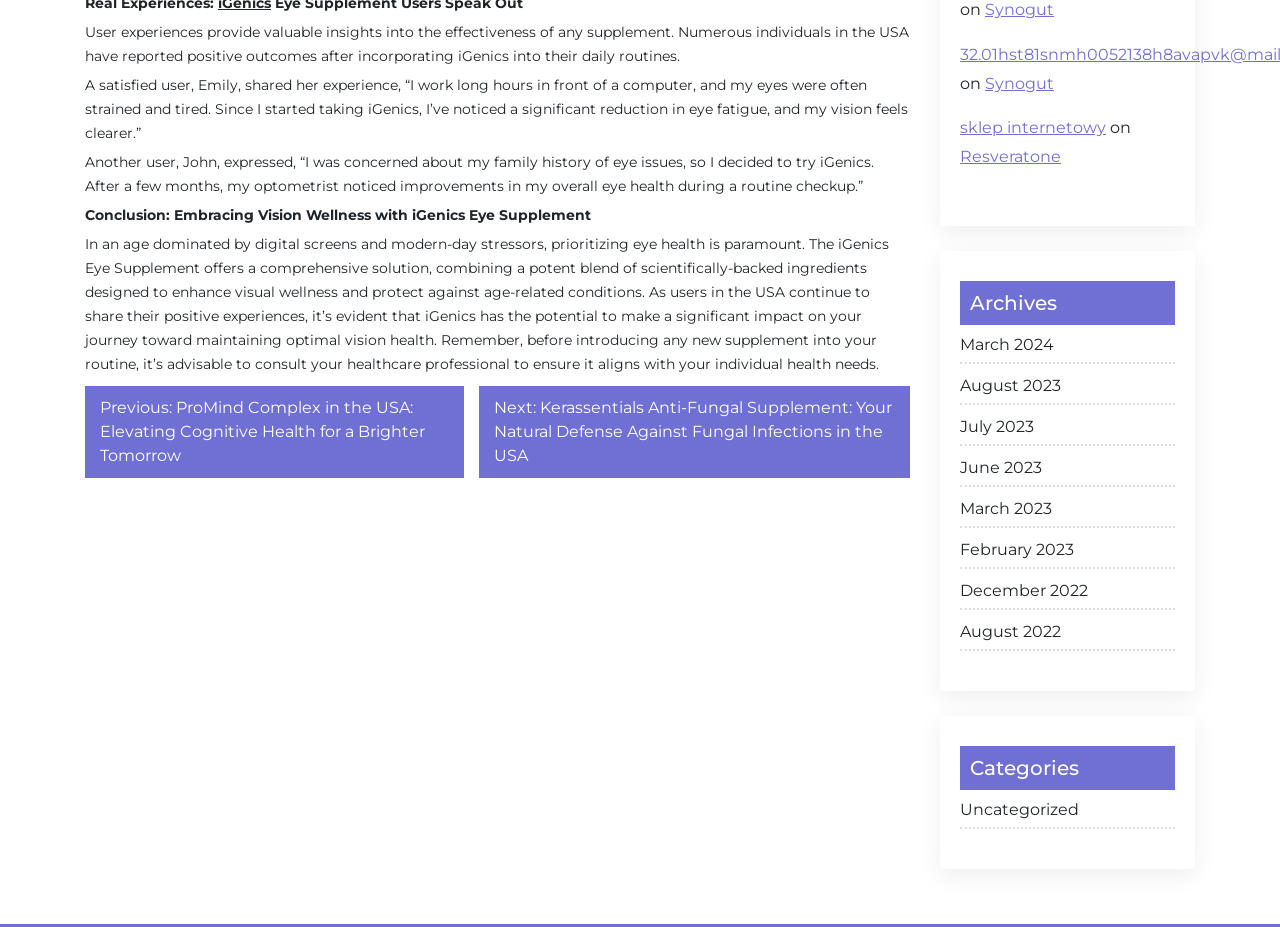Please predict the bounding box coordinates of the element's region where a click is necessary to complete the following instruction: "Click on 'Synogut'". The coordinates should be represented by four float numbers between 0 and 1, i.e., [left, top, right, bottom].

[0.77, 0.079, 0.823, 0.1]